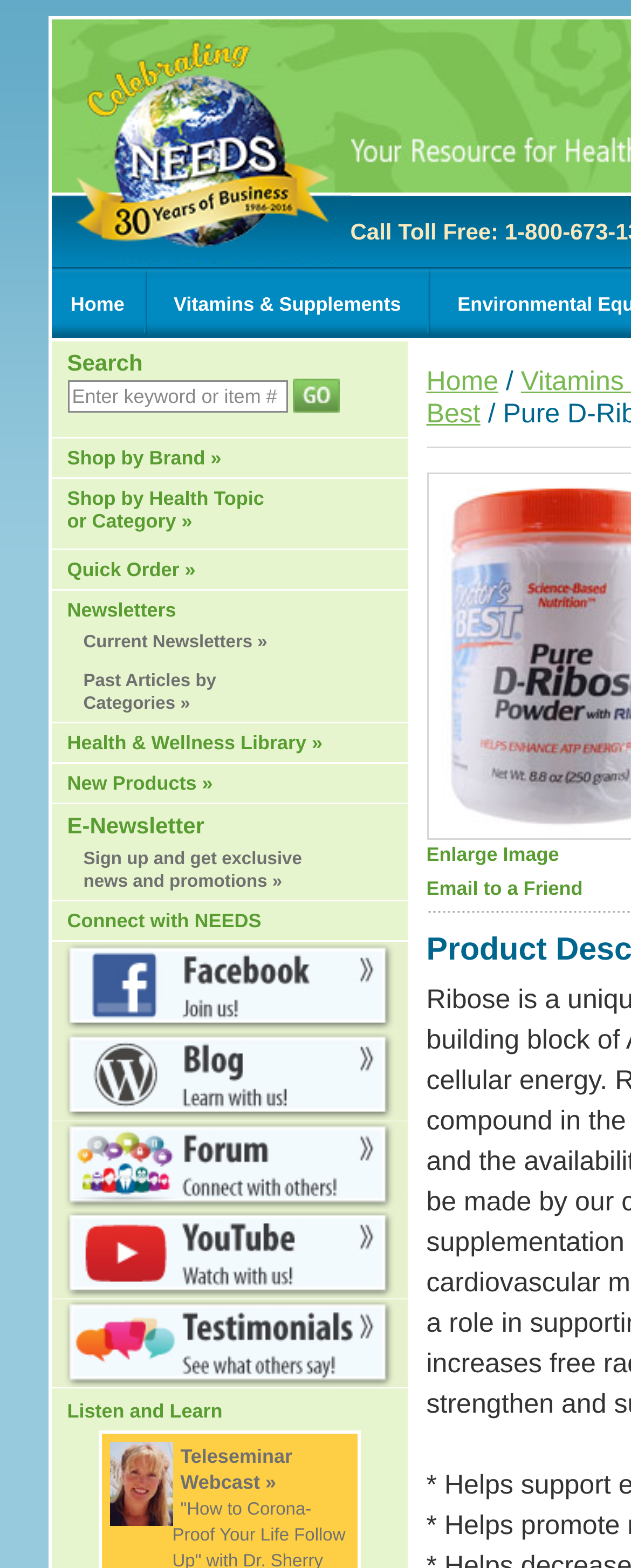Show the bounding box coordinates for the element that needs to be clicked to execute the following instruction: "Shop by Brand". Provide the coordinates in the form of four float numbers between 0 and 1, i.e., [left, top, right, bottom].

[0.106, 0.285, 0.351, 0.299]